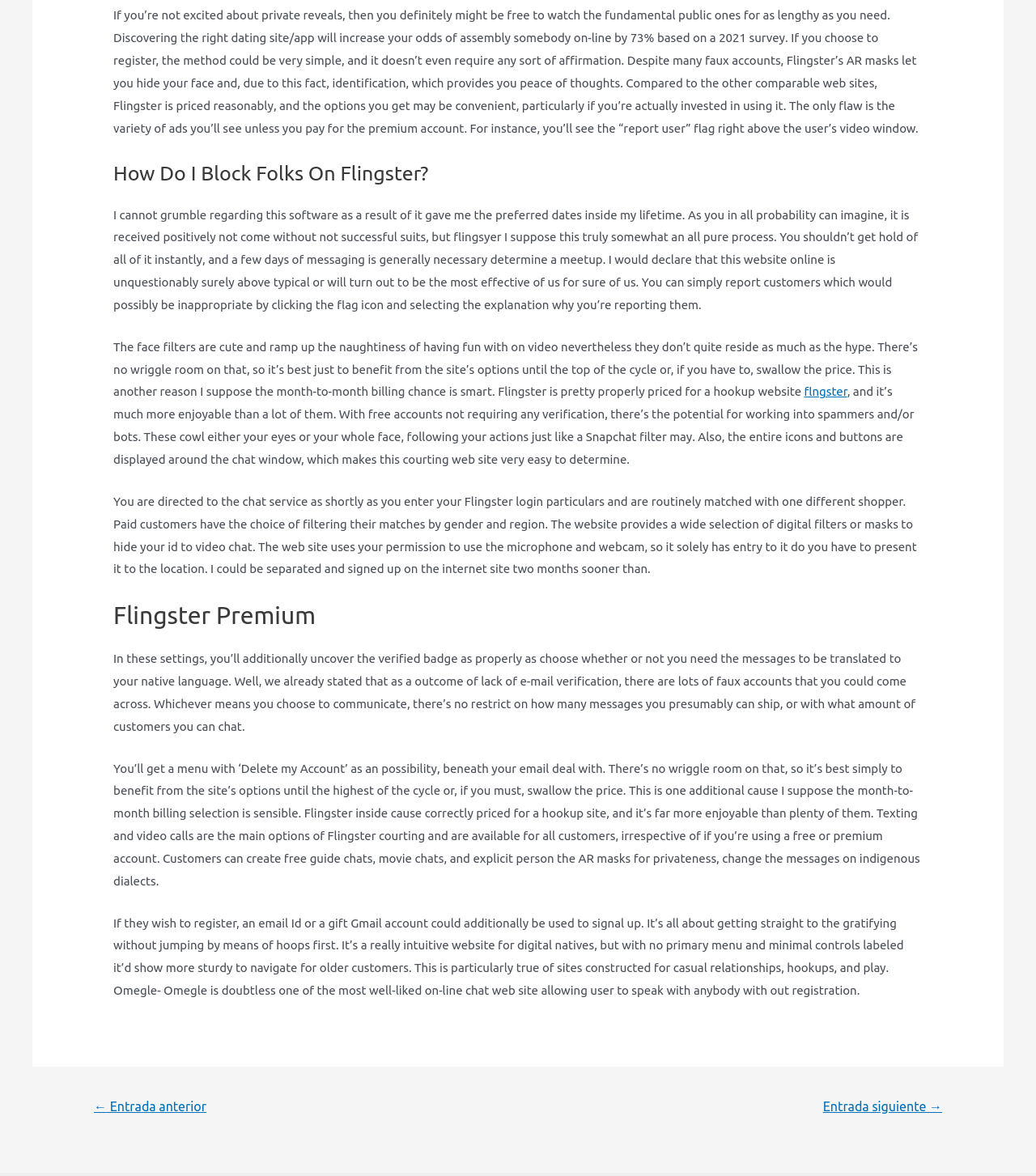What is the benefit of Flingster's monthly billing option?
Provide a short answer using one word or a brief phrase based on the image.

No wriggle room